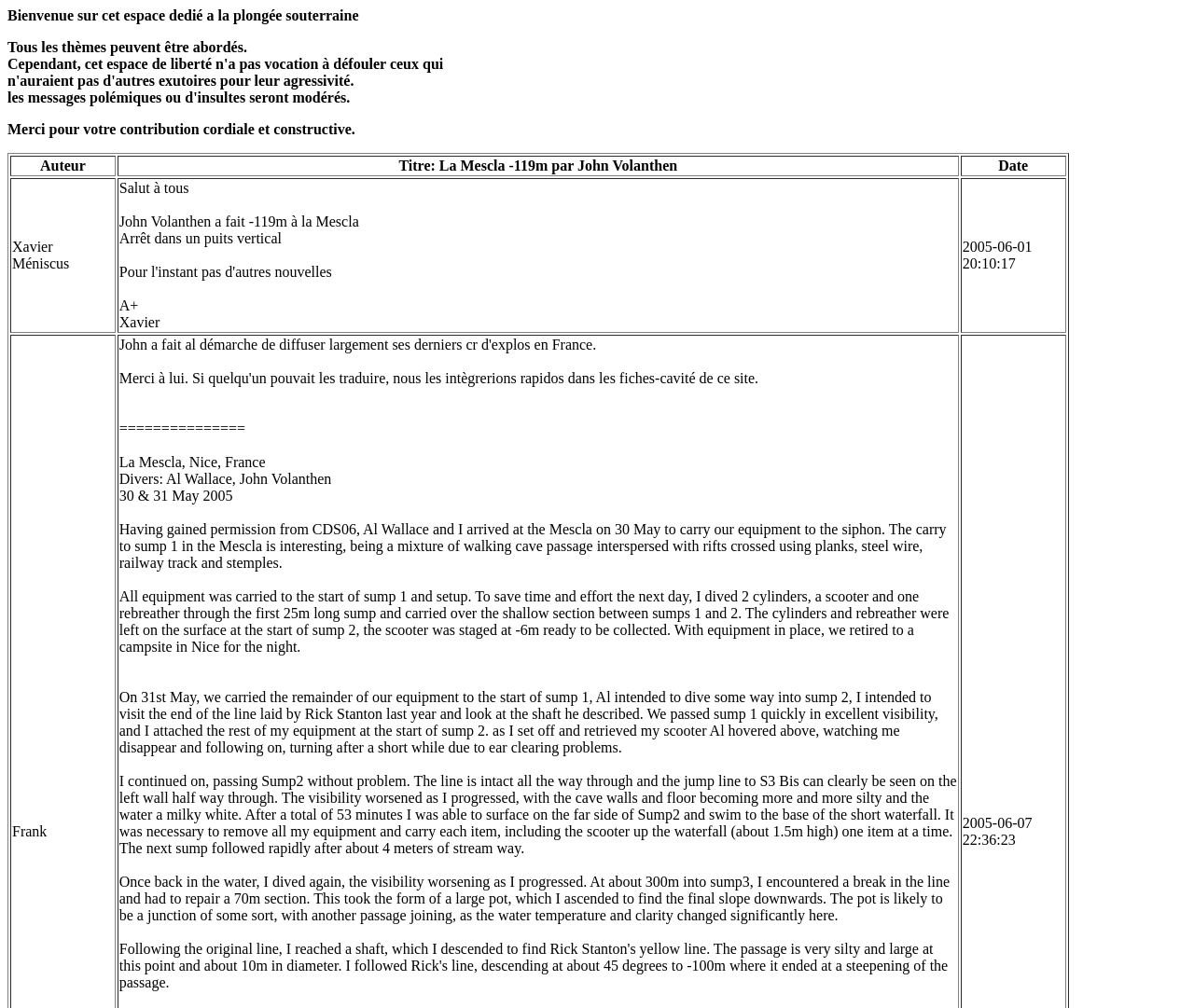Reply to the question with a single word or phrase:
What is the depth reached by John Volanthen?

-119m